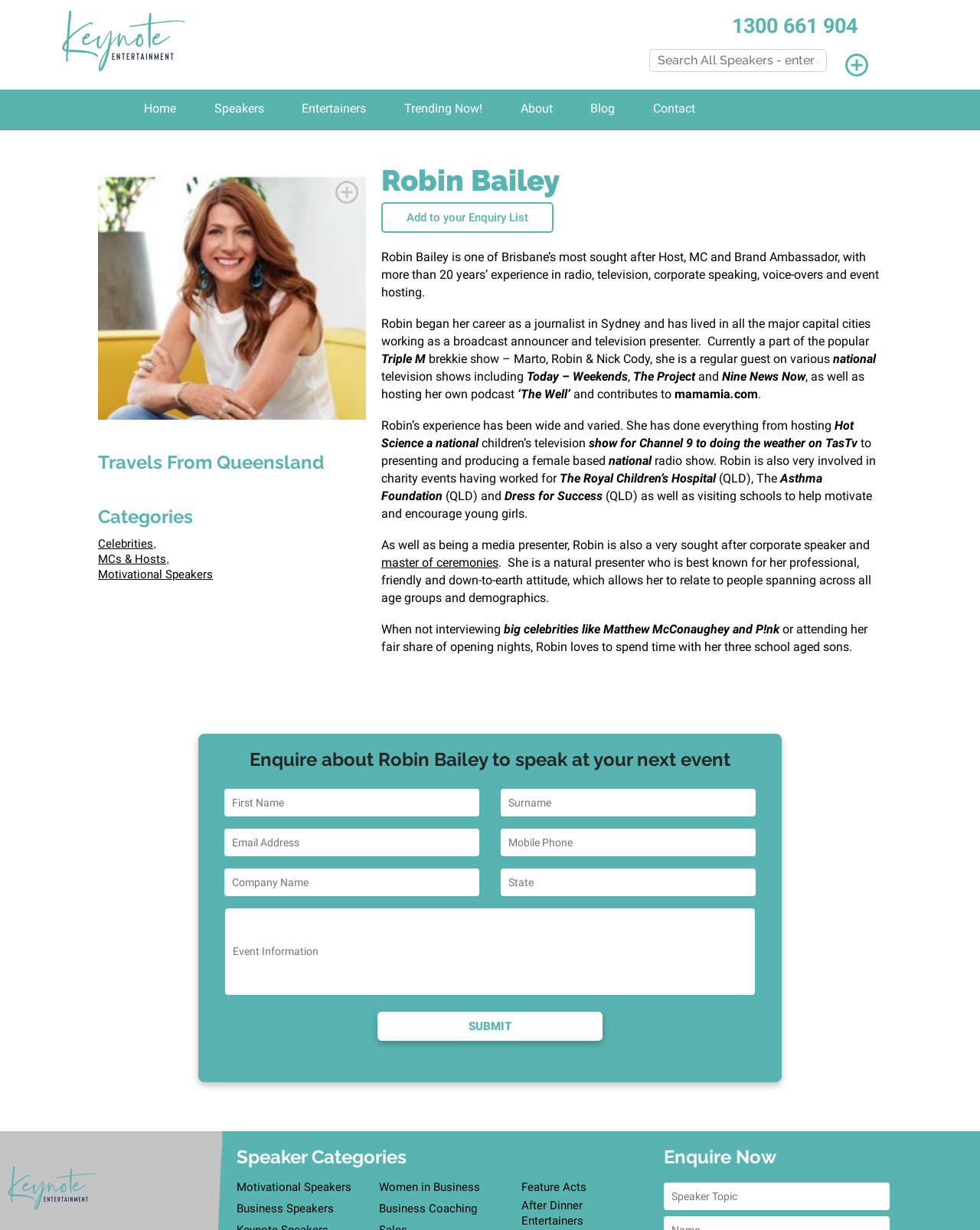Based on the element description "Entertainers", predict the bounding box coordinates of the UI element.

[0.292, 0.08, 0.389, 0.097]